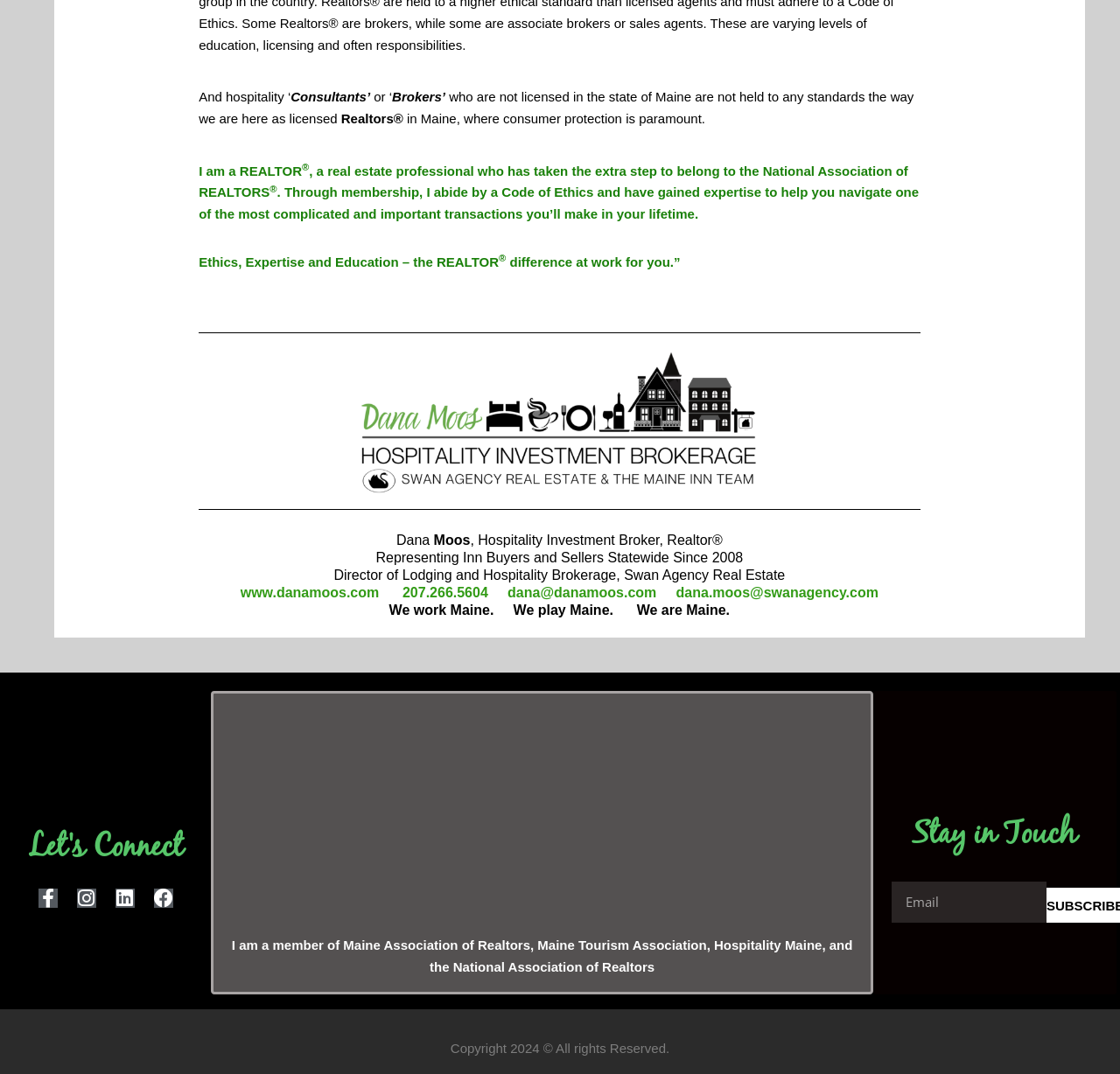For the following element description, predict the bounding box coordinates in the format (top-left x, top-left y, bottom-right x, bottom-right y). All values should be floating point numbers between 0 and 1. Description: 207.266.5604

[0.359, 0.545, 0.436, 0.558]